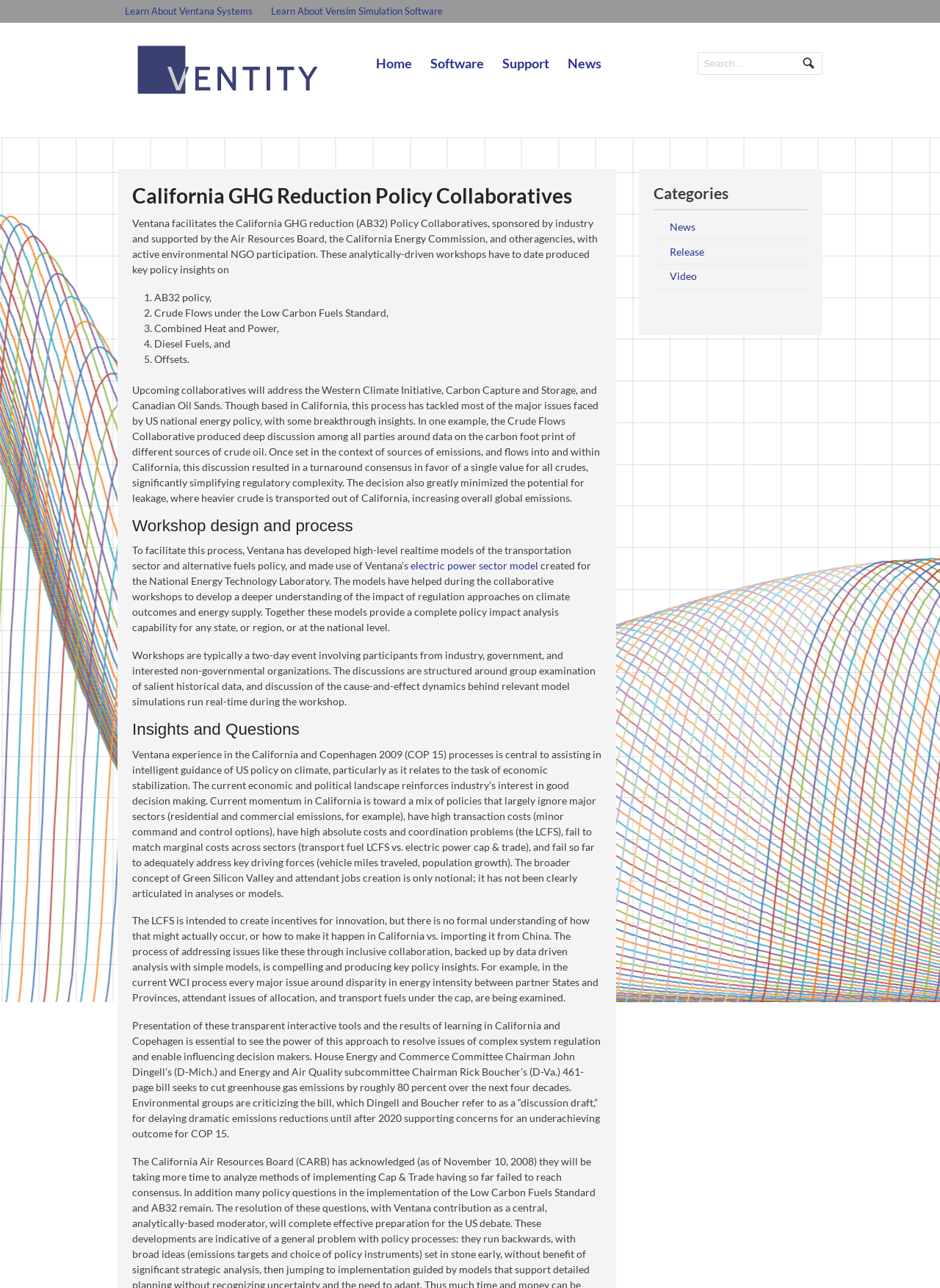What is the purpose of the workshops?
Give a detailed and exhaustive answer to the question.

I found the answer by reading the paragraph under the heading 'Workshop design and process', which explains that the workshops are structured around group examination of salient historical data, and discussion of the cause-and-effect dynamics behind relevant model simulations run real-time during the workshop, in order to develop a deeper understanding of the impact of regulation approaches on climate outcomes and energy supply.